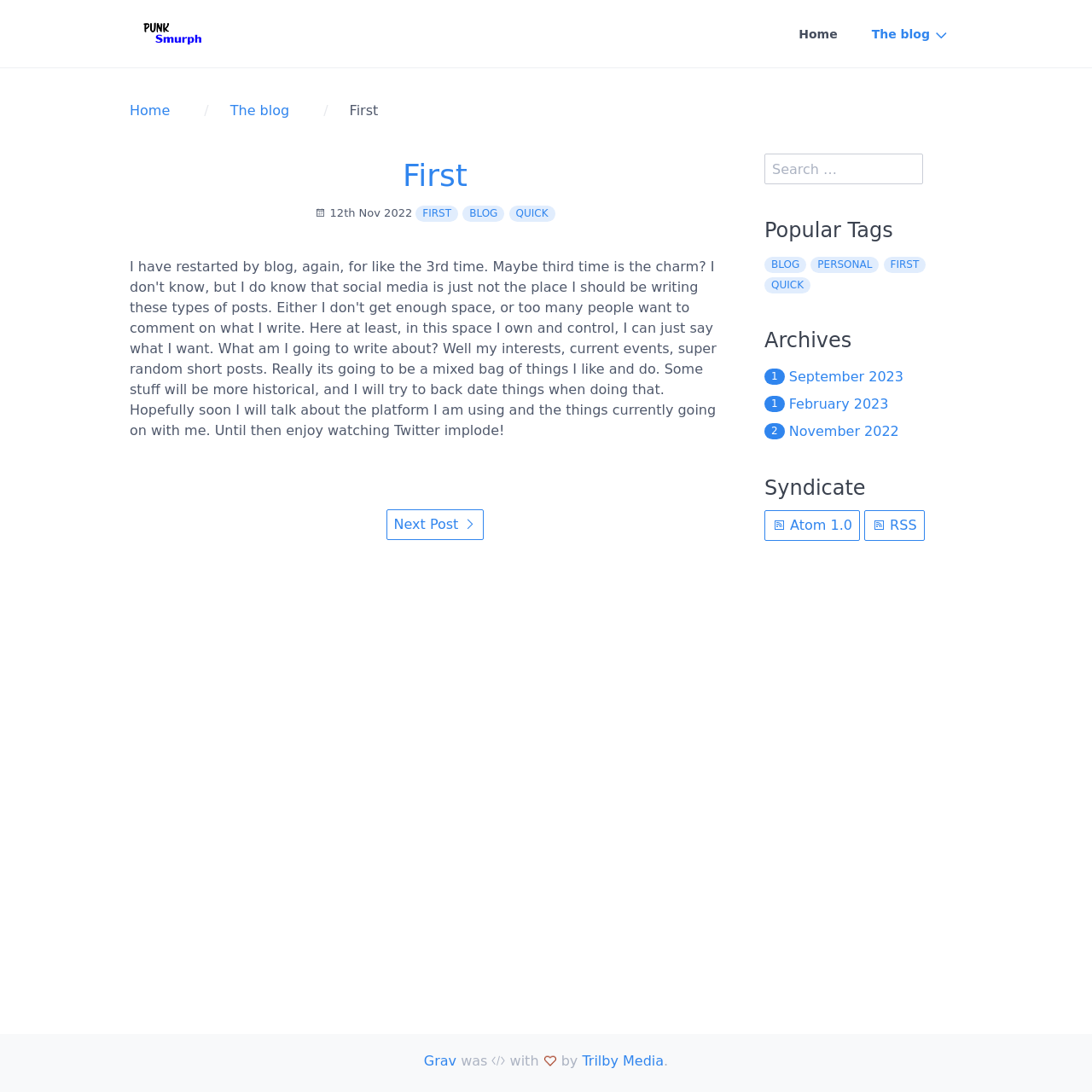What is the name of the blog?
Please provide a detailed and thorough answer to the question.

The name of the blog can be determined by looking at the top-left corner of the webpage, where it says 'Punk Smurph' in a link element.